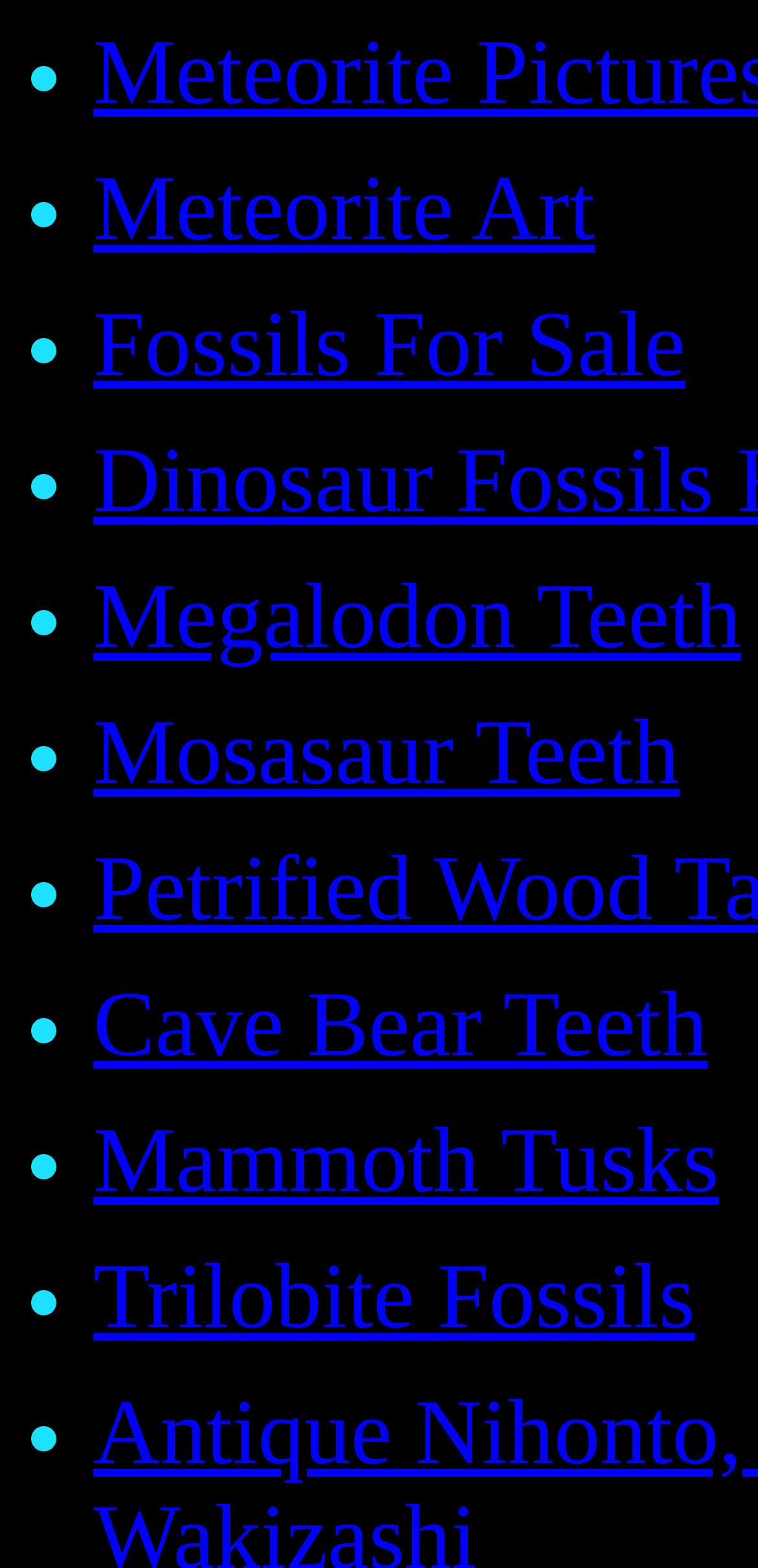Are all list items links? Analyze the screenshot and reply with just one word or a short phrase.

Yes